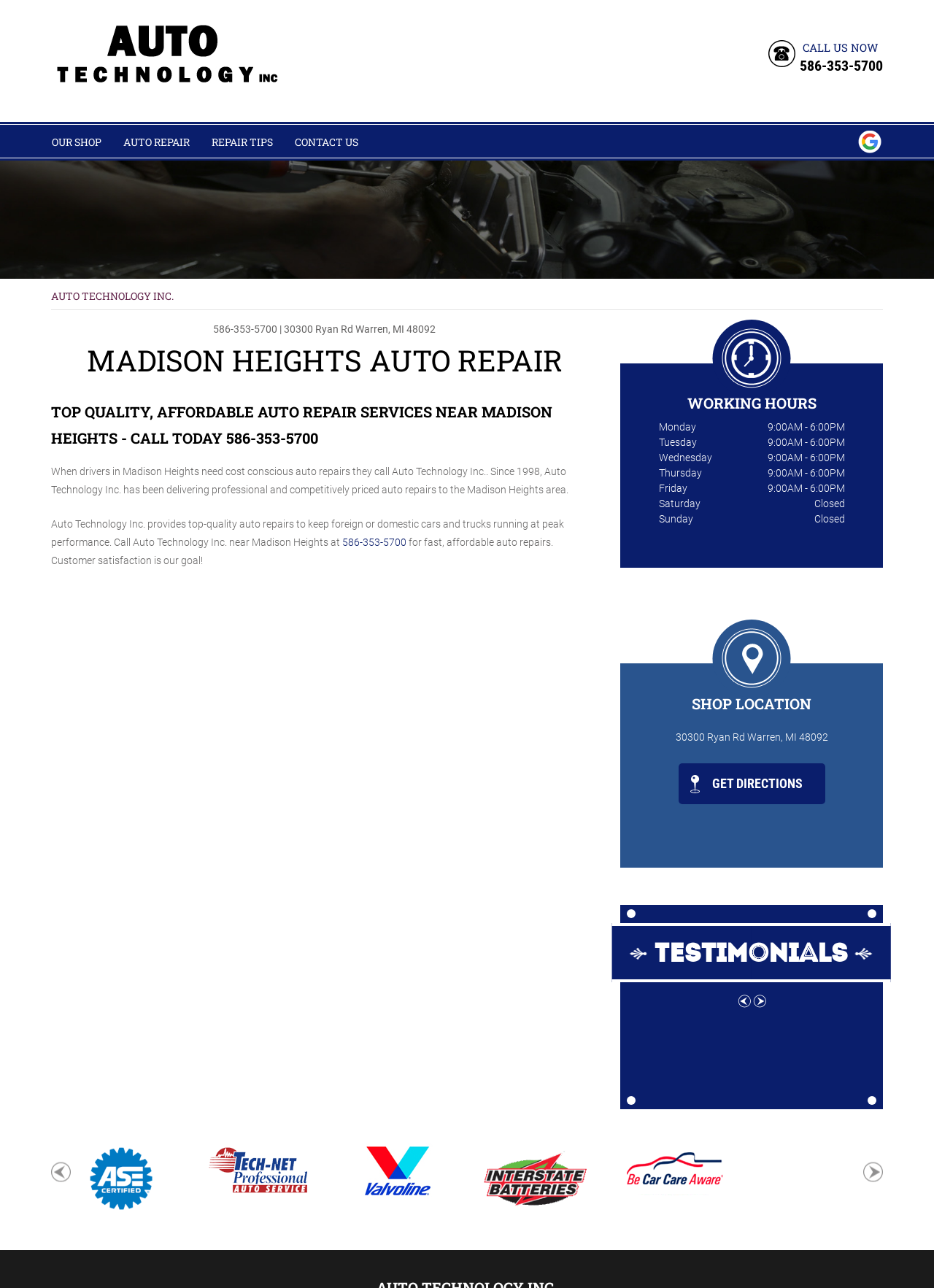Determine the bounding box coordinates of the clickable area required to perform the following instruction: "Visit the OUR SHOP page". The coordinates should be represented as four float numbers between 0 and 1: [left, top, right, bottom].

[0.055, 0.105, 0.109, 0.116]